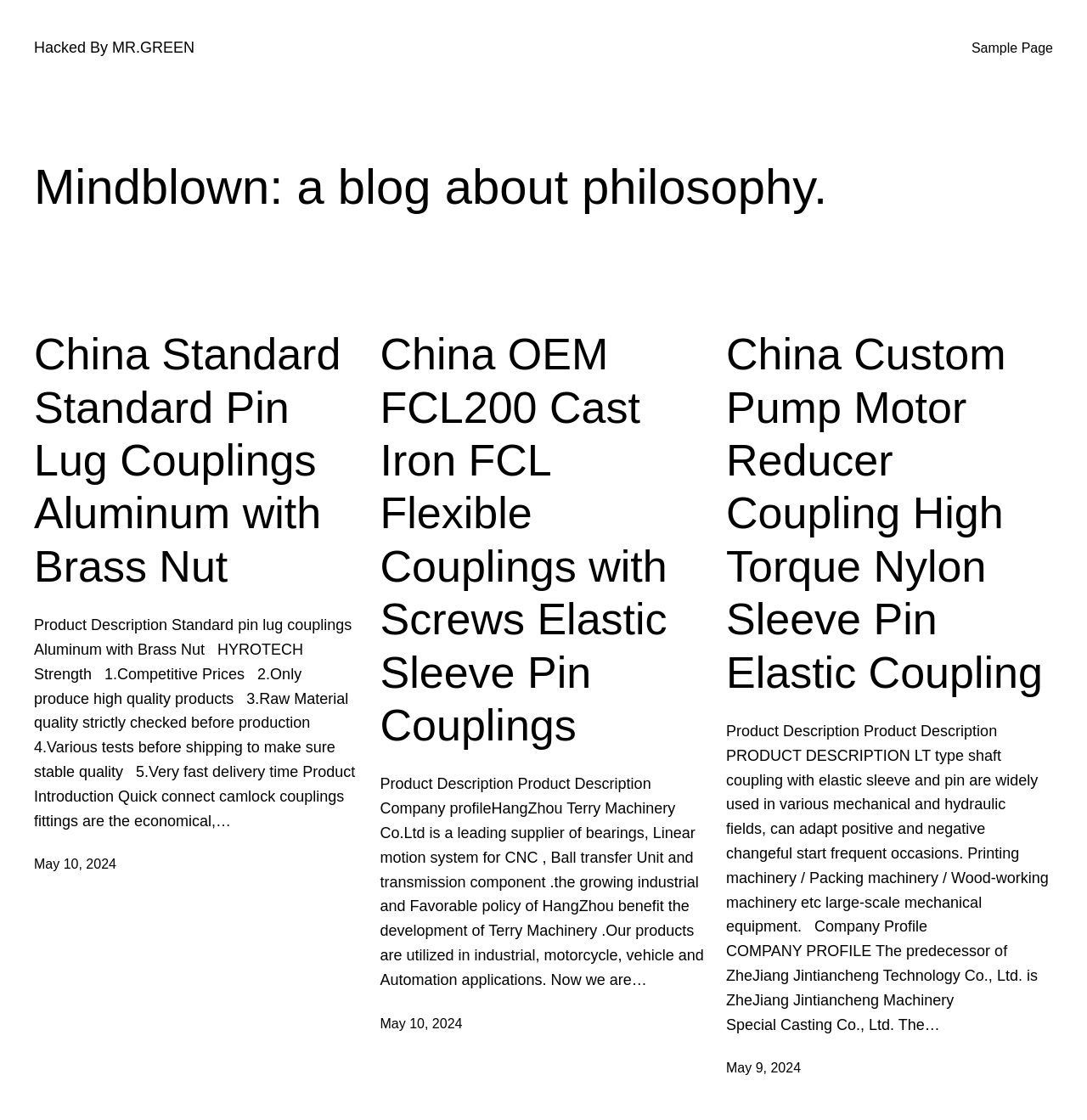Please provide the bounding box coordinates in the format (top-left x, top-left y, bottom-right x, bottom-right y). Remember, all values are floating point numbers between 0 and 1. What is the bounding box coordinate of the region described as: Sample Page

[0.894, 0.033, 0.969, 0.052]